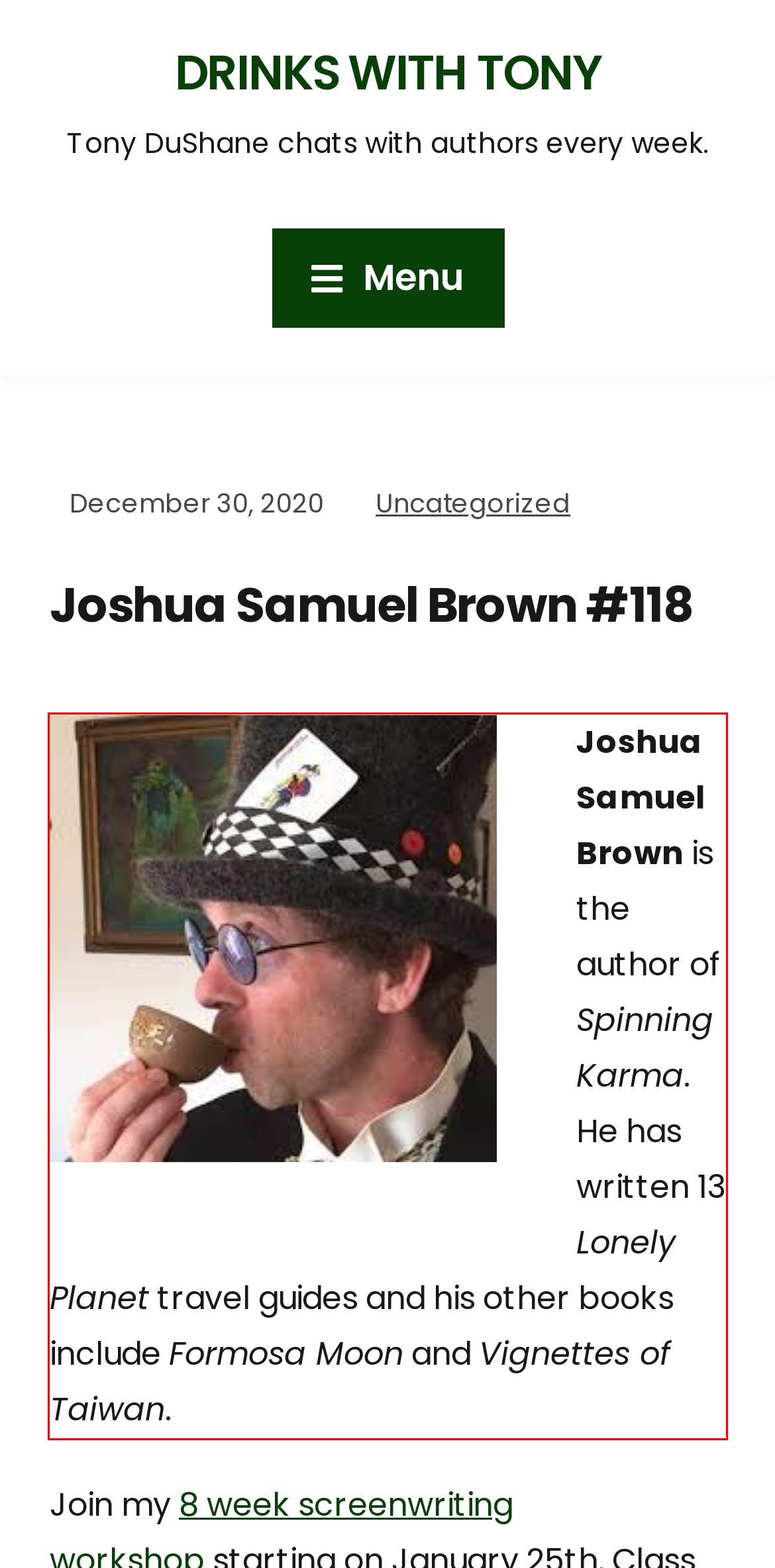Your task is to recognize and extract the text content from the UI element enclosed in the red bounding box on the webpage screenshot.

Joshua Samuel Brown is the author of Spinning Karma. He has written 13 Lonely Planet travel guides and his other books include Formosa Moon and Vignettes of Taiwan.